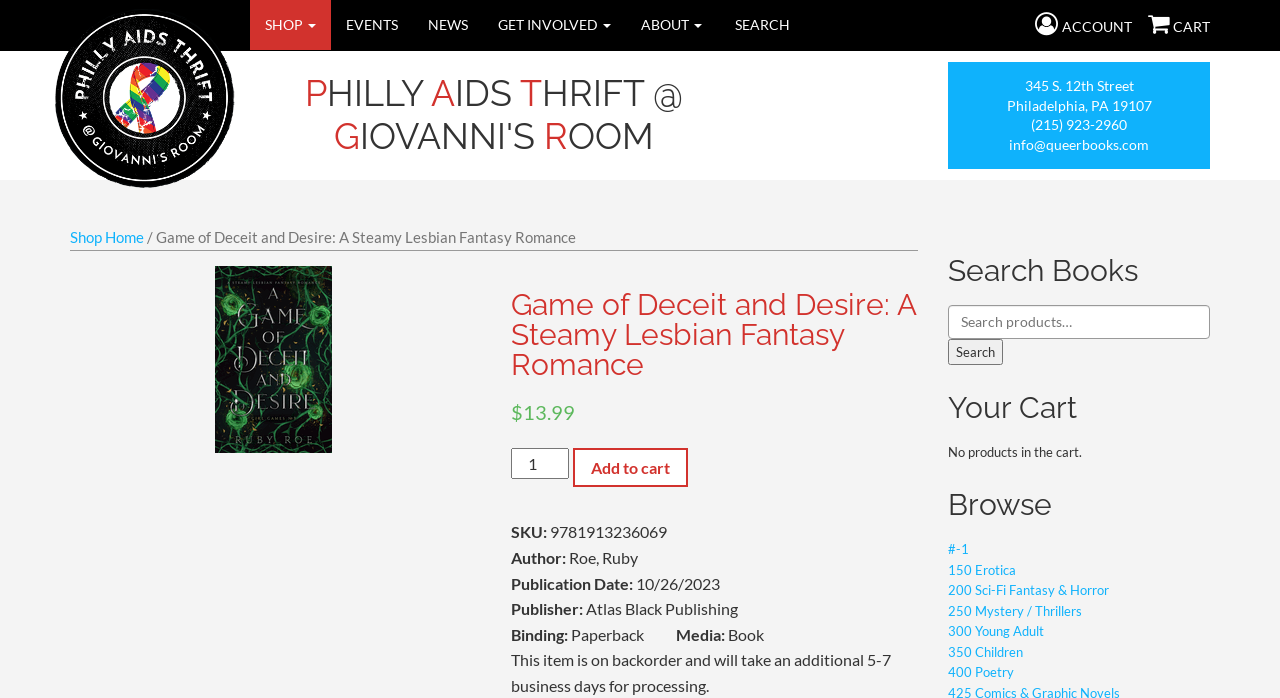Craft a detailed narrative of the webpage's structure and content.

This webpage appears to be an online bookstore, specifically focused on queer books. At the top of the page, there is a navigation menu with links to "SHOP", "EVENTS", "NEWS", "GET INVOLVED", "ABOUT", and "SEARCH". To the right of the navigation menu, there is an image of a book with the title "Queer Books".

Below the navigation menu, there is a heading that reads "PHILLY AIDS THRIFT @ GIOVANNI'S ROOM", which is likely the name of the bookstore. Underneath this heading, there is an address, phone number, and email address for the store.

The main content of the page is focused on a specific book, "Game of Deceit and Desire: A Steamy Lesbian Fantasy Romance". There is a product image, a heading with the book title, and a description of the book. The book's price, $13.99, is displayed, along with a spin button to select the quantity and an "Add to cart" button. Below the book description, there is information about the book's author, publication date, publisher, and binding.

To the right of the book description, there is a search bar with a heading that reads "Search Books". Below the search bar, there is a section that displays the user's cart, which is currently empty. Underneath the cart section, there is a heading that reads "Browse", with links to various book categories, such as "Erotica", "Sci-Fi Fantasy & Horror", and "Young Adult".

At the top right corner of the page, there are links to the user's account and cart, represented by icons.